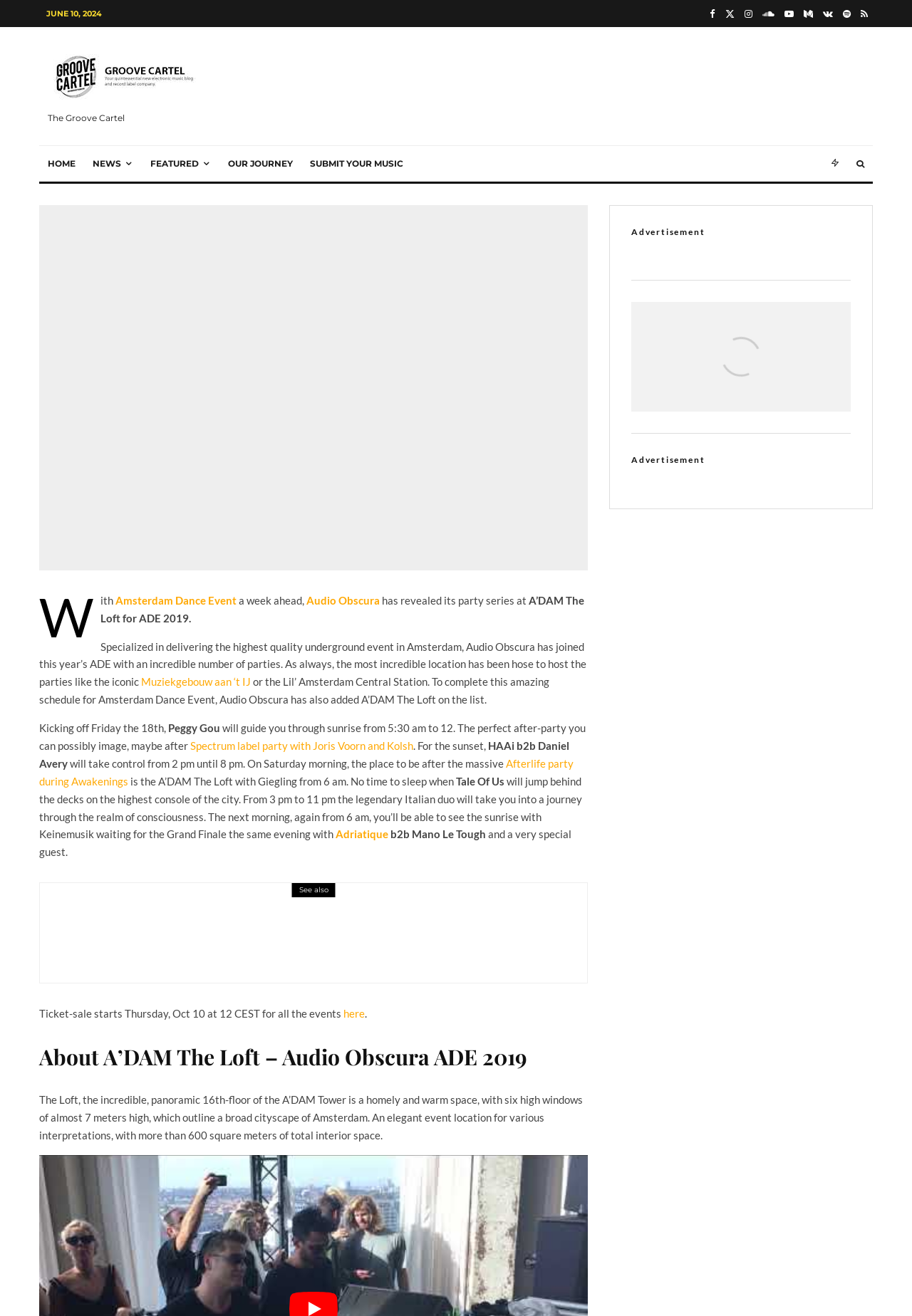Specify the bounding box coordinates of the area to click in order to follow the given instruction: "Search for something."

None